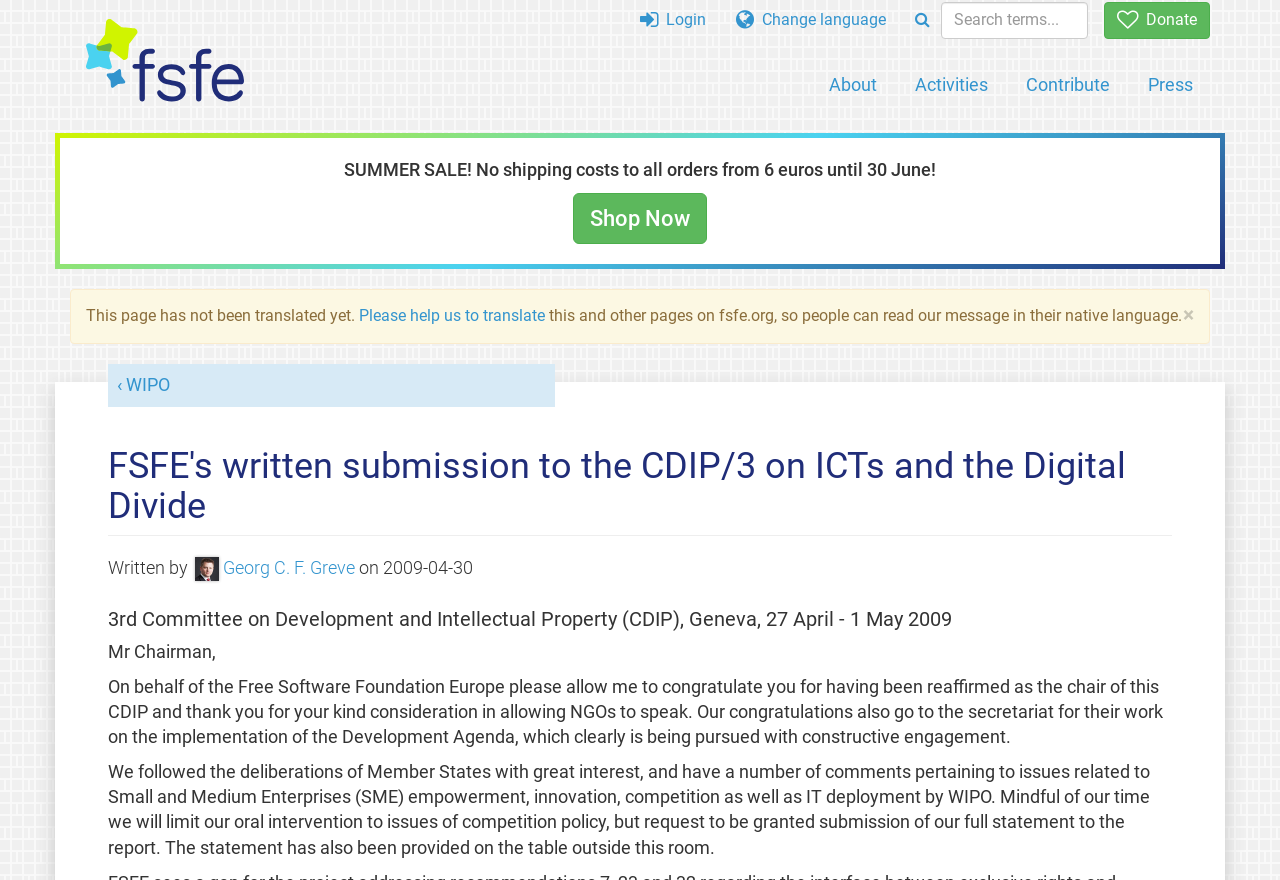Could you determine the bounding box coordinates of the clickable element to complete the instruction: "Click Donate"? Provide the coordinates as four float numbers between 0 and 1, i.e., [left, top, right, bottom].

[0.862, 0.002, 0.945, 0.044]